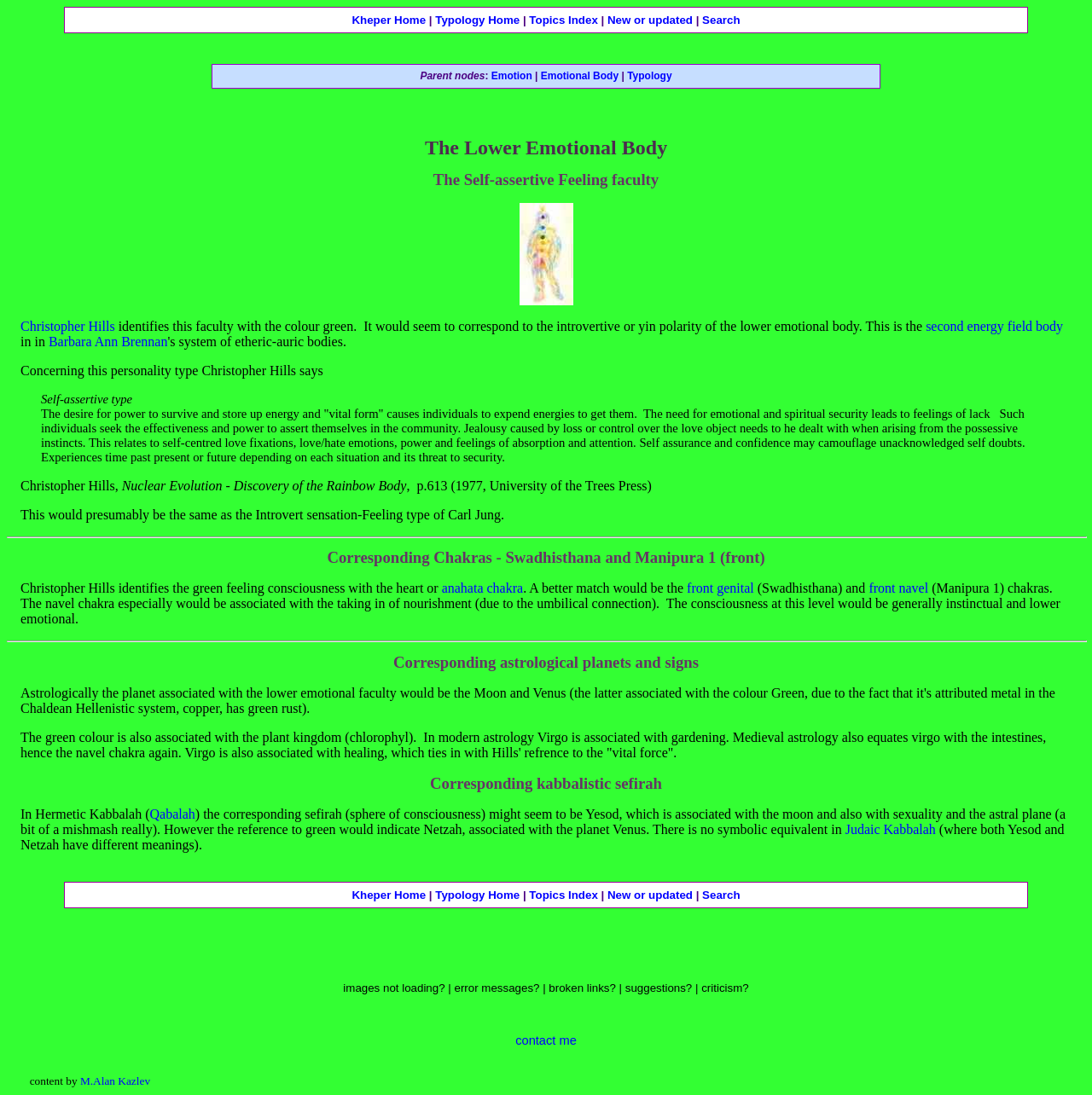Given the description: "second energy field body", determine the bounding box coordinates of the UI element. The coordinates should be formatted as four float numbers between 0 and 1, [left, top, right, bottom].

[0.848, 0.291, 0.974, 0.304]